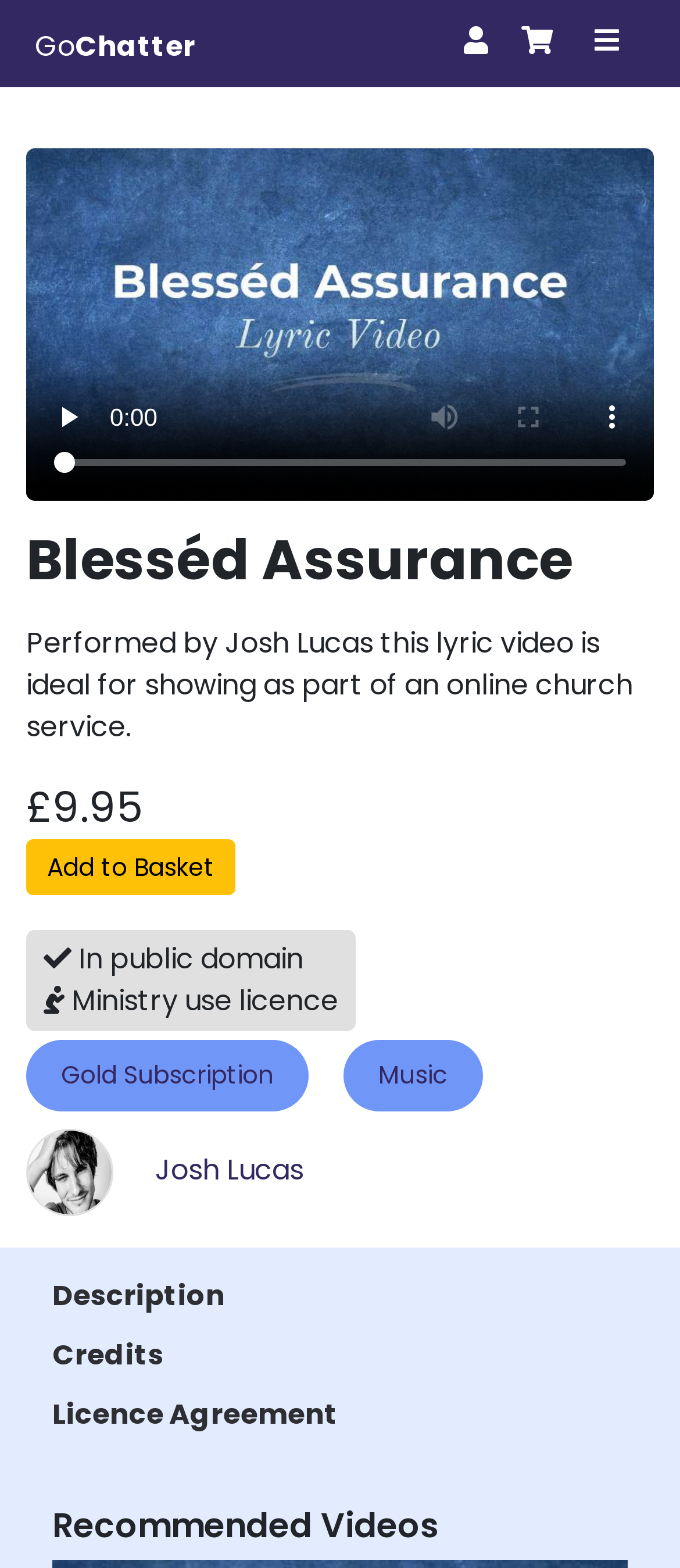What is the price of this lyric video?
Please provide a full and detailed response to the question.

The price of the lyric video is mentioned on the webpage as '£9.95', which is located below the video description.